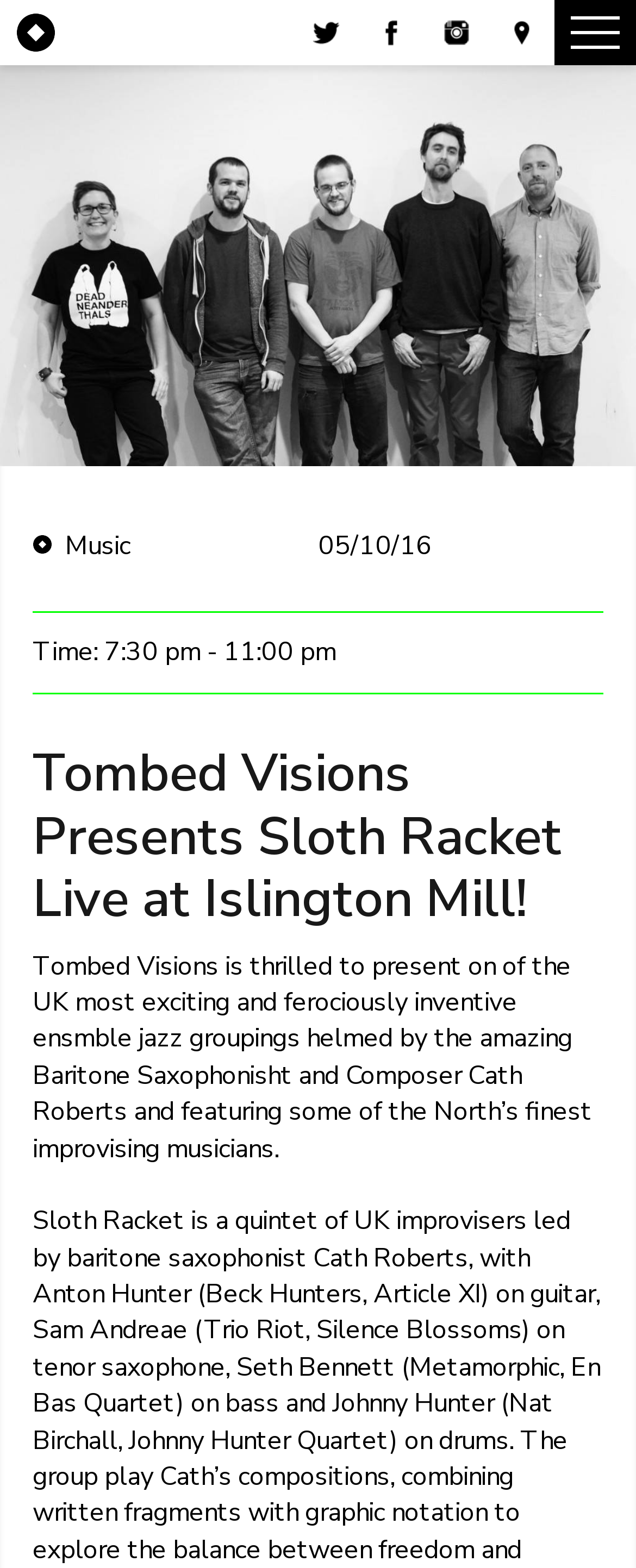Please locate the bounding box coordinates for the element that should be clicked to achieve the following instruction: "Read the Journal". Ensure the coordinates are given as four float numbers between 0 and 1, i.e., [left, top, right, bottom].

[0.0, 0.187, 0.5, 0.229]